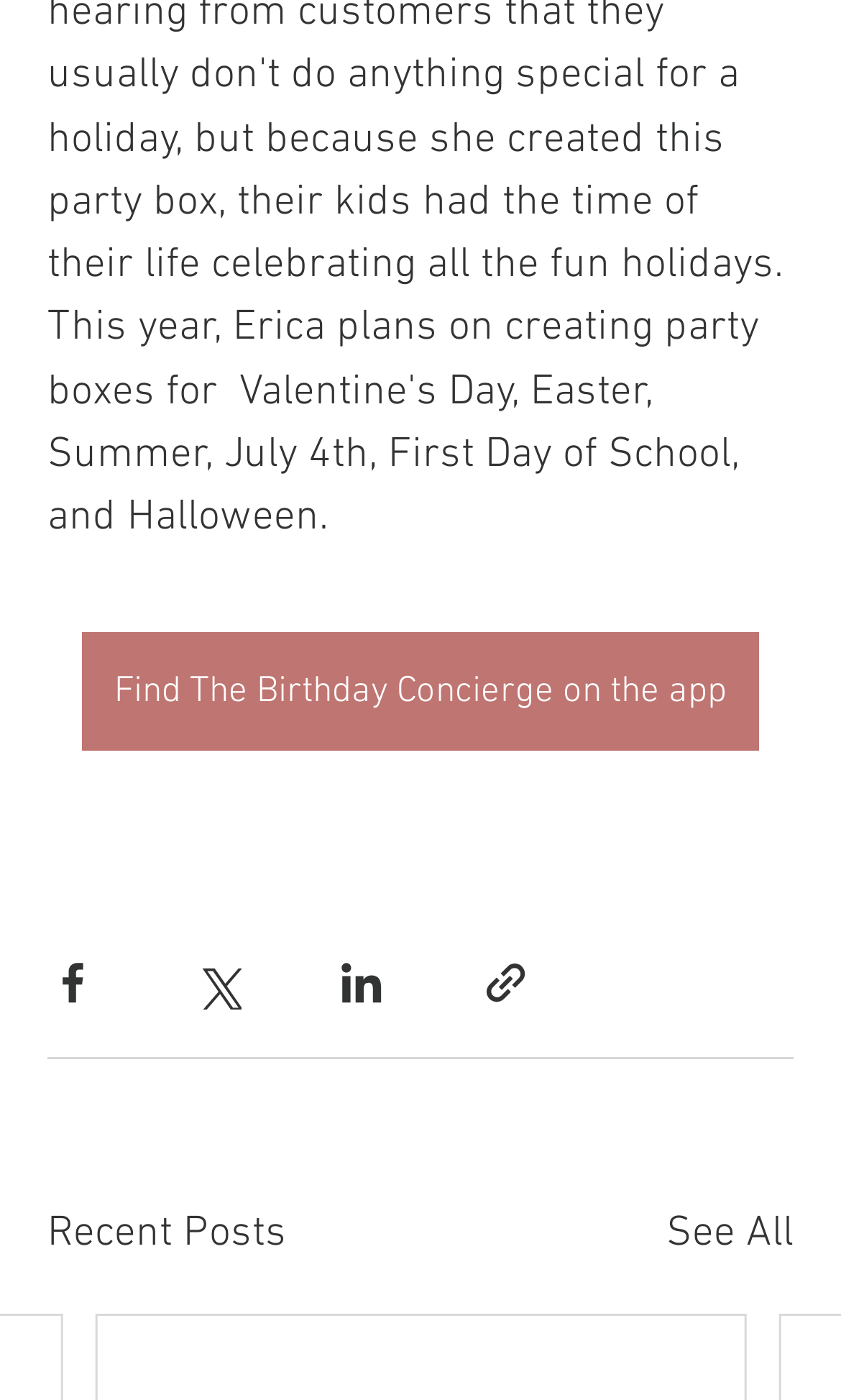Identify the bounding box coordinates of the element that should be clicked to fulfill this task: "Go to Marketplace". The coordinates should be provided as four float numbers between 0 and 1, i.e., [left, top, right, bottom].

[0.067, 0.921, 0.227, 0.942]